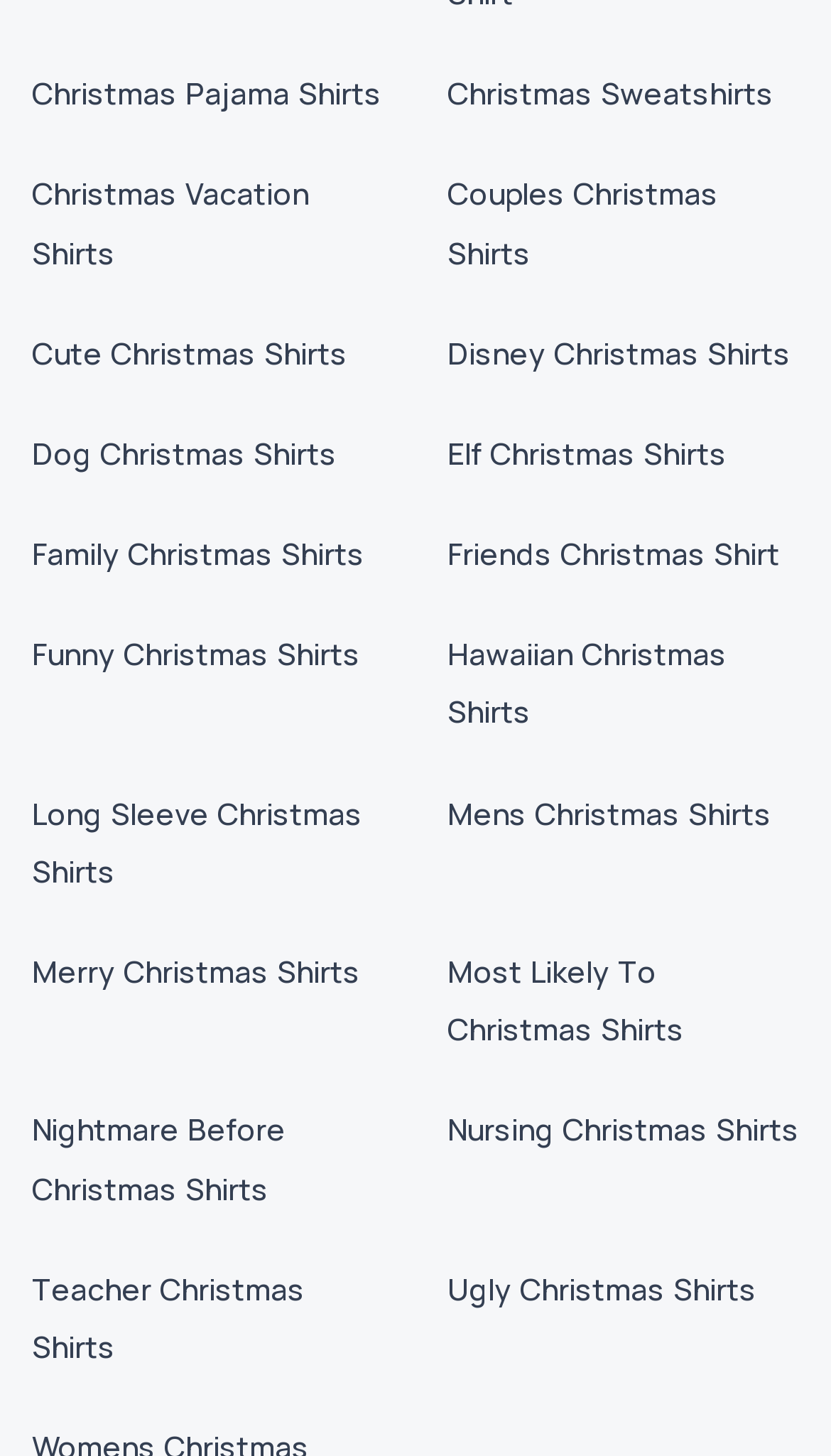Please specify the bounding box coordinates of the area that should be clicked to accomplish the following instruction: "View Funny Christmas Shirts". The coordinates should consist of four float numbers between 0 and 1, i.e., [left, top, right, bottom].

[0.038, 0.435, 0.433, 0.463]